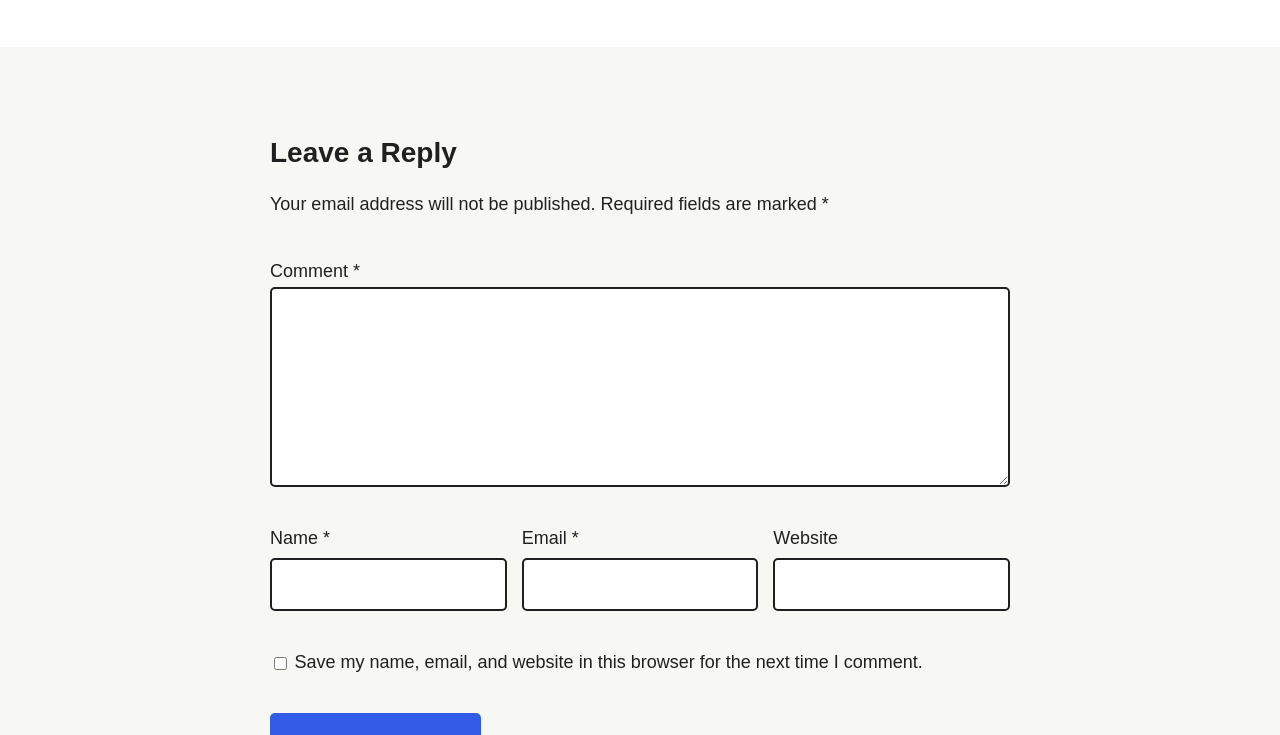Provide the bounding box coordinates for the UI element described in this sentence: "parent_node: Comment * name="comment"". The coordinates should be four float values between 0 and 1, i.e., [left, top, right, bottom].

[0.211, 0.39, 0.789, 0.662]